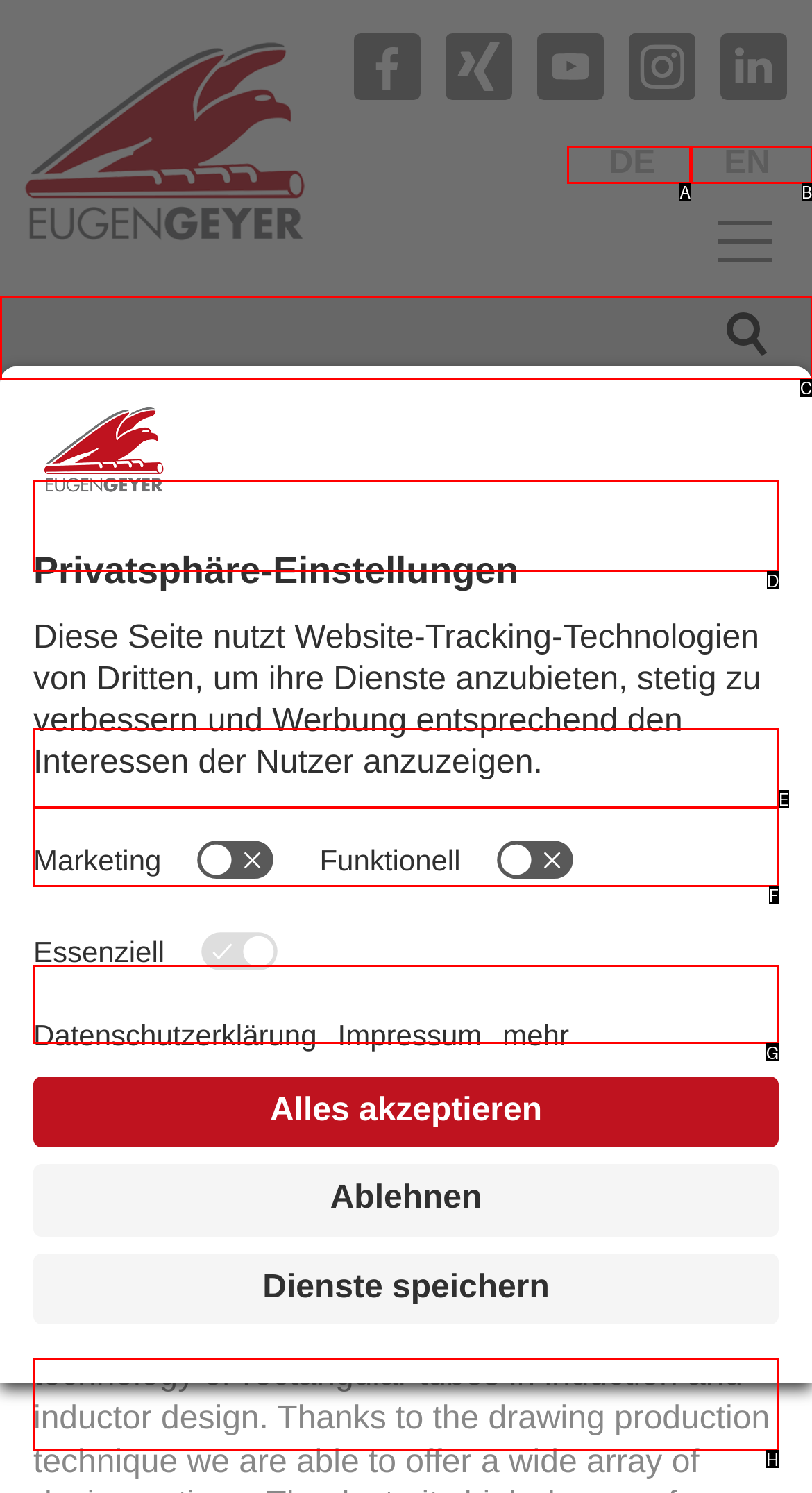Determine the right option to click to perform this task: Learn about profiled tubes
Answer with the correct letter from the given choices directly.

E